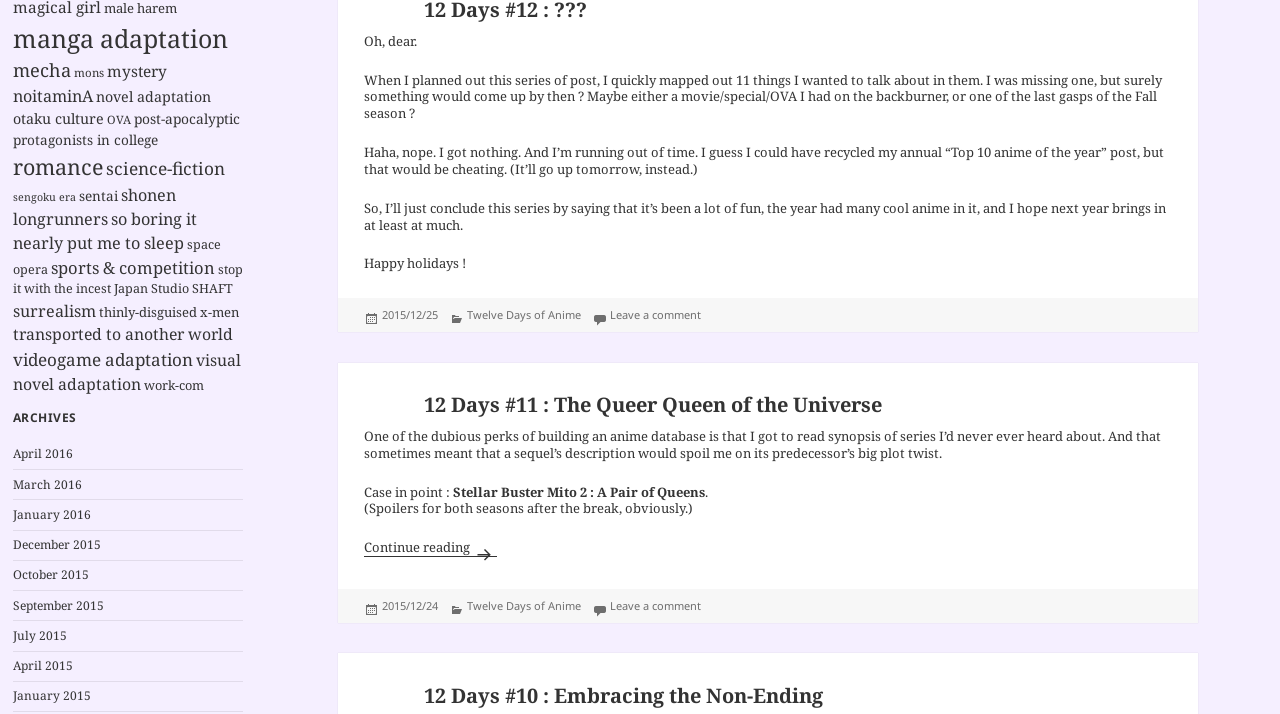What is the purpose of the 'ARCHIVES' section?
Answer the question with a single word or phrase by looking at the picture.

To store past posts